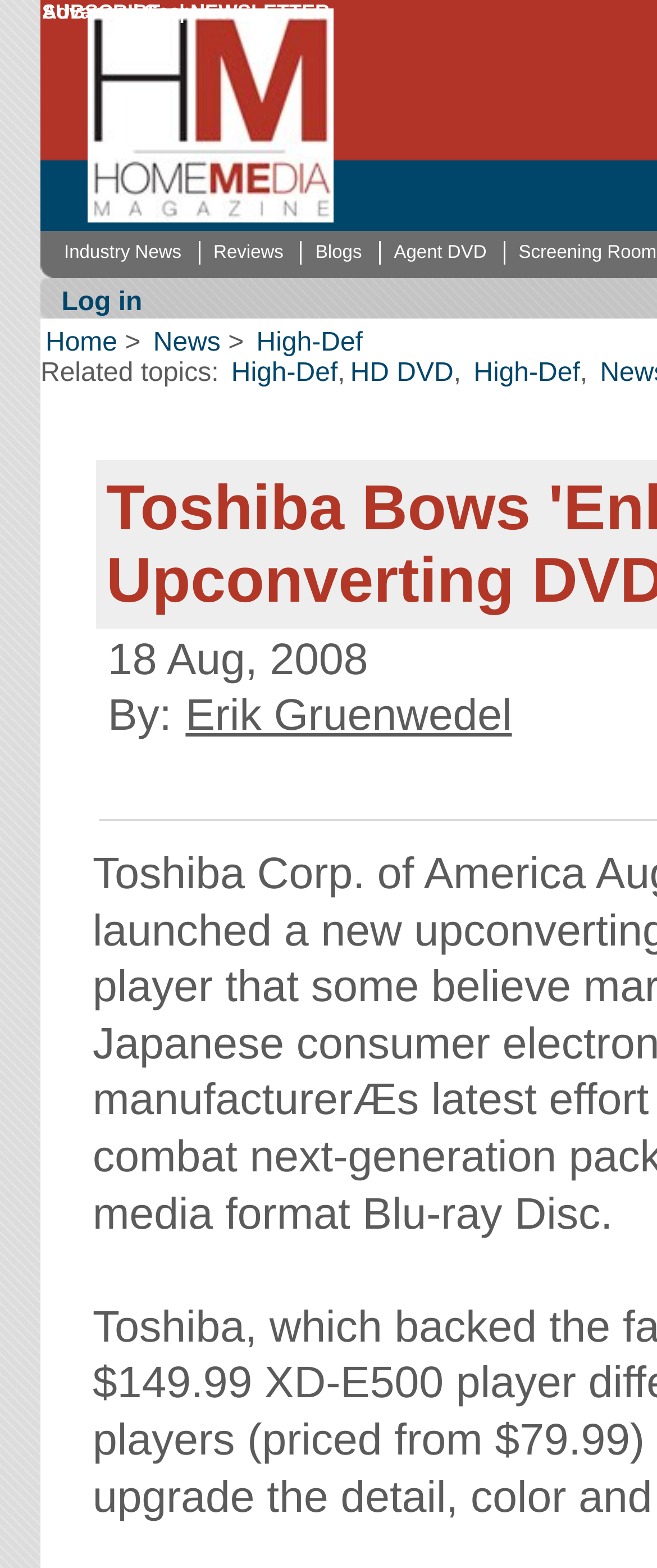Determine the coordinates of the bounding box for the clickable area needed to execute this instruction: "Log in to the website".

[0.086, 0.184, 0.217, 0.202]